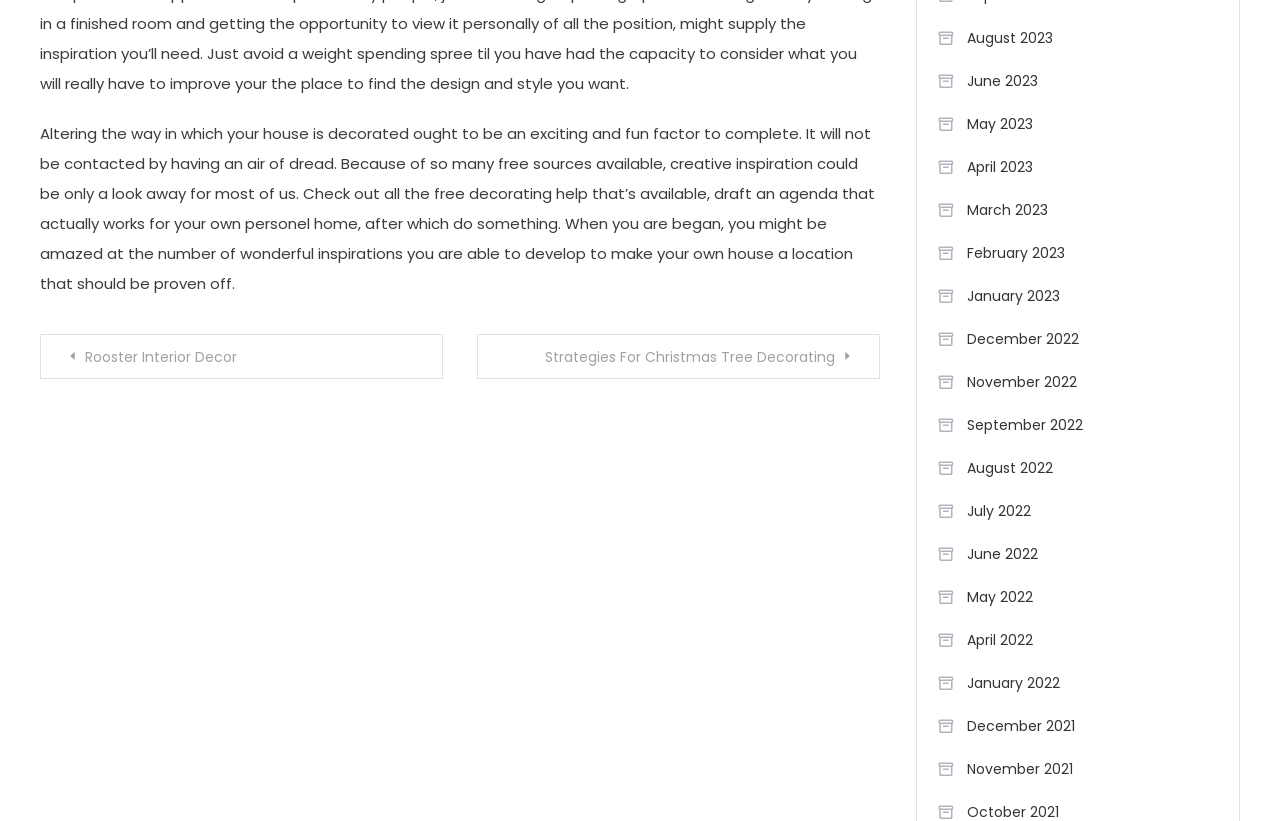How many links are there in the post navigation section?
Provide a concise answer using a single word or phrase based on the image.

2